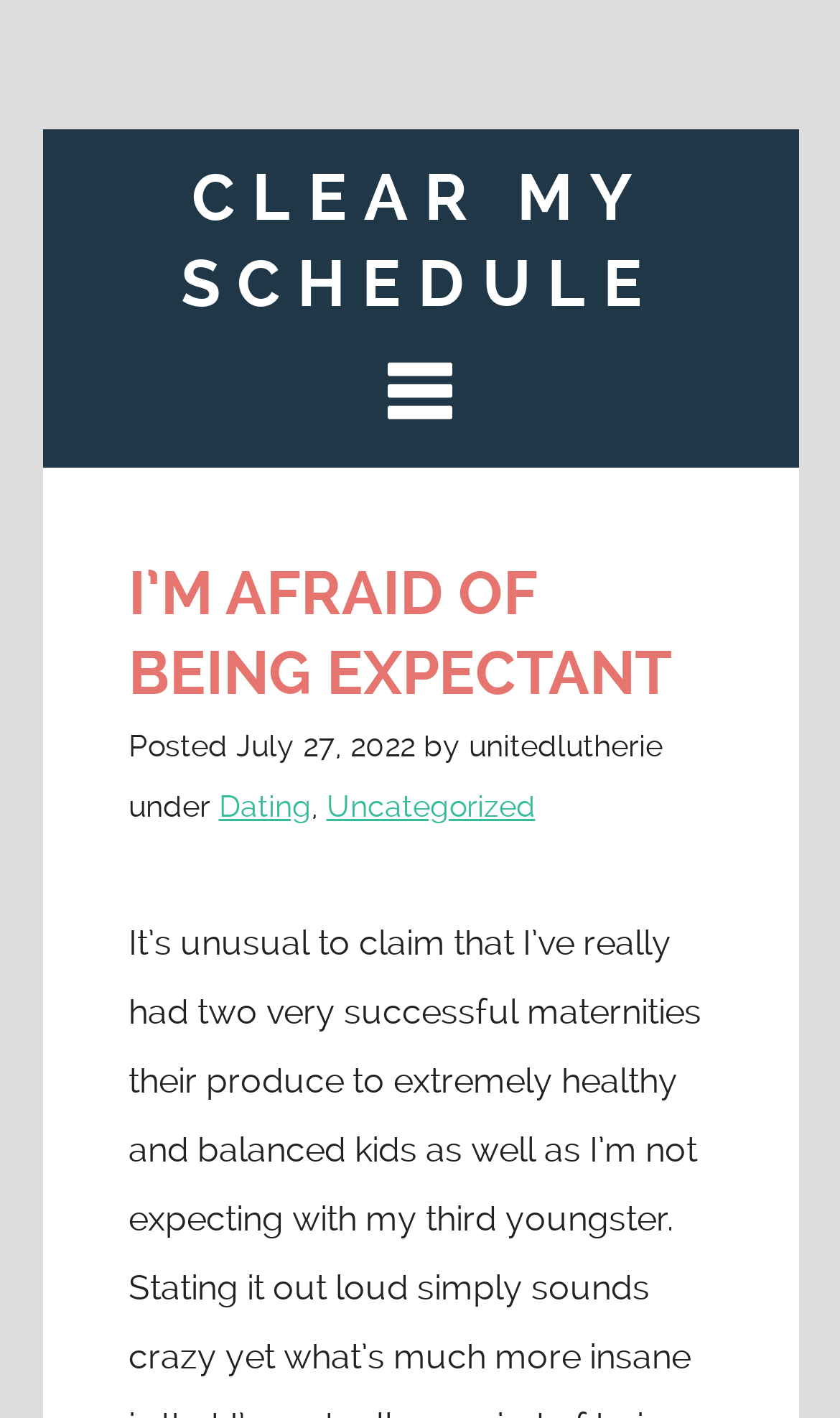Provide a short answer using a single word or phrase for the following question: 
What is the text on the top-right button?

CLEAR MY SCHEDULE